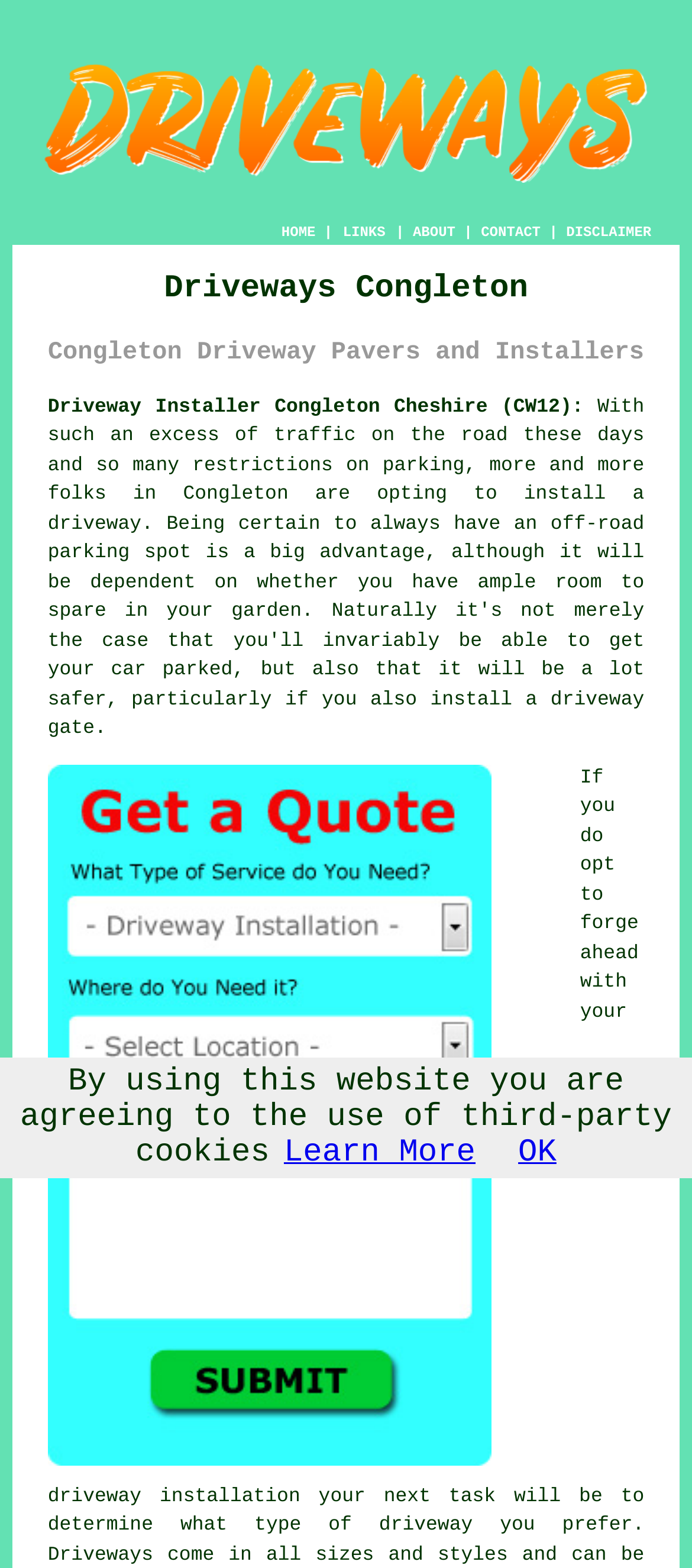What is the purpose of the website?
Please give a detailed and elaborate explanation in response to the question.

I inferred the purpose of the website by analyzing the content of the webpage. The presence of links like 'Driveway Installer Congleton Cheshire (CW12)' and 'Free Congleton Driveway Quotes' suggests that the website is related to driveway installation.